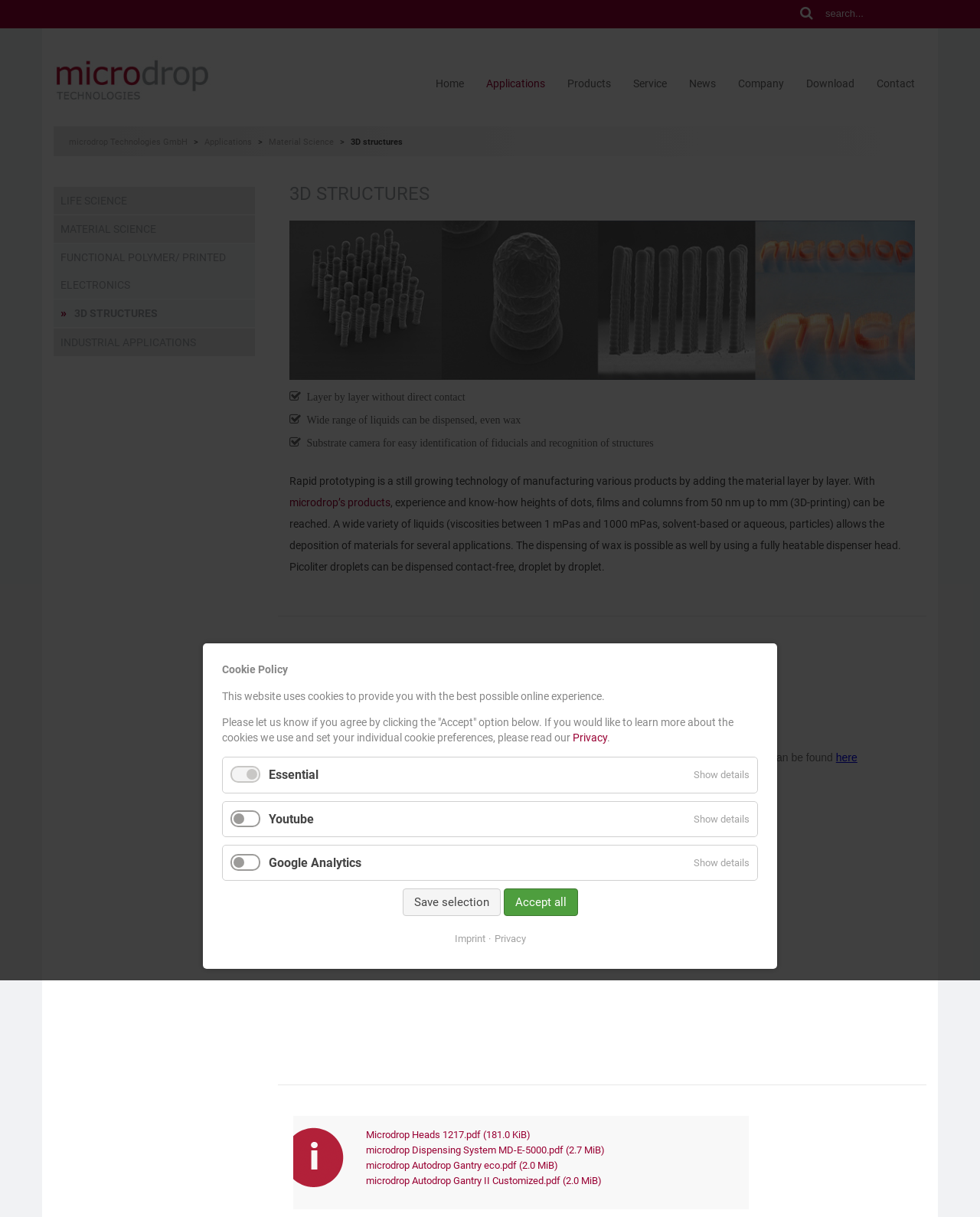Find the bounding box coordinates of the element you need to click on to perform this action: 'Learn about Material Science'. The coordinates should be represented by four float values between 0 and 1, in the format [left, top, right, bottom].

[0.274, 0.113, 0.341, 0.121]